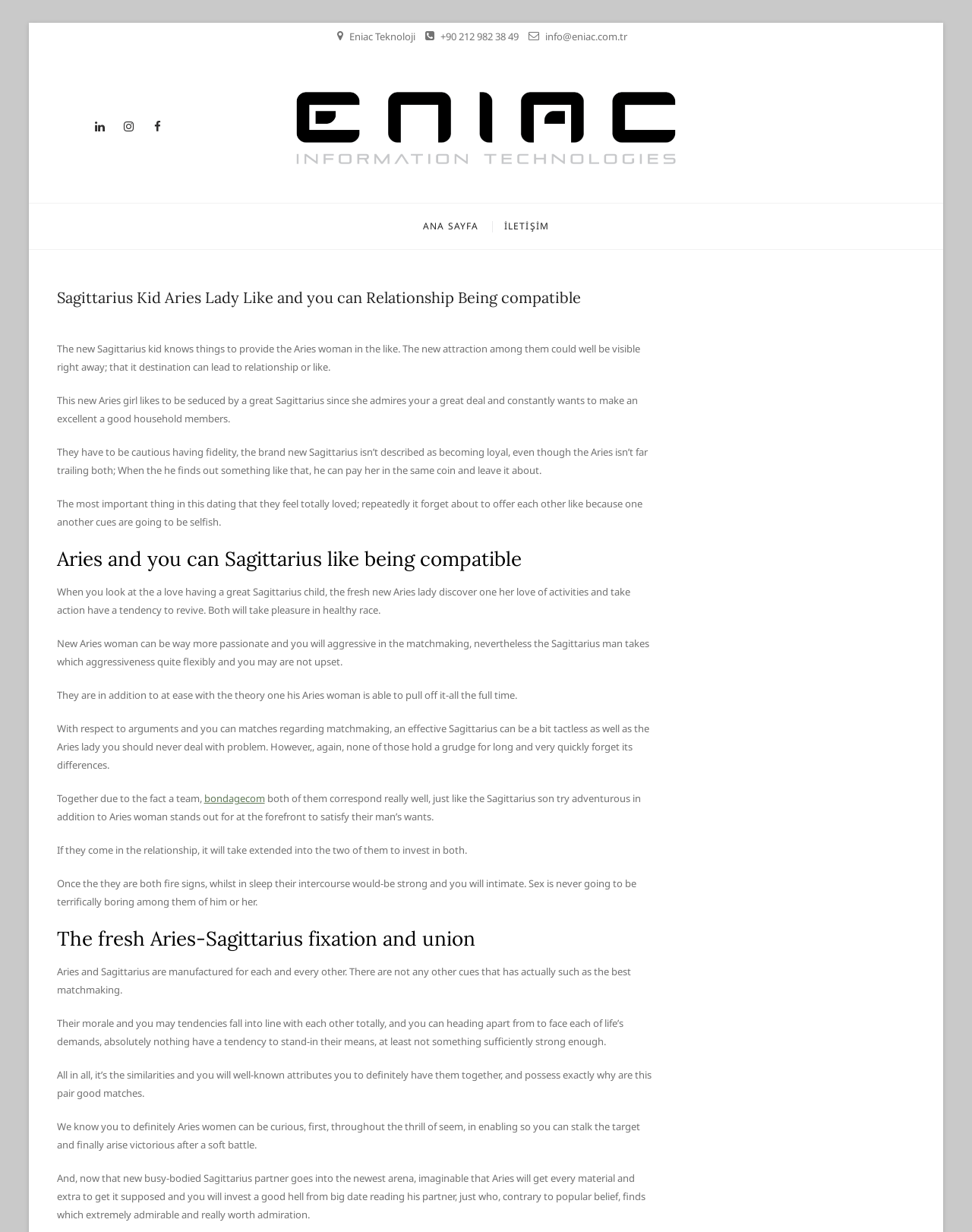Bounding box coordinates must be specified in the format (top-left x, top-left y, bottom-right x, bottom-right y). All values should be floating point numbers between 0 and 1. What are the bounding box coordinates of the UI element described as: parent_node: Eniac Teknoloji

[0.226, 0.066, 0.774, 0.14]